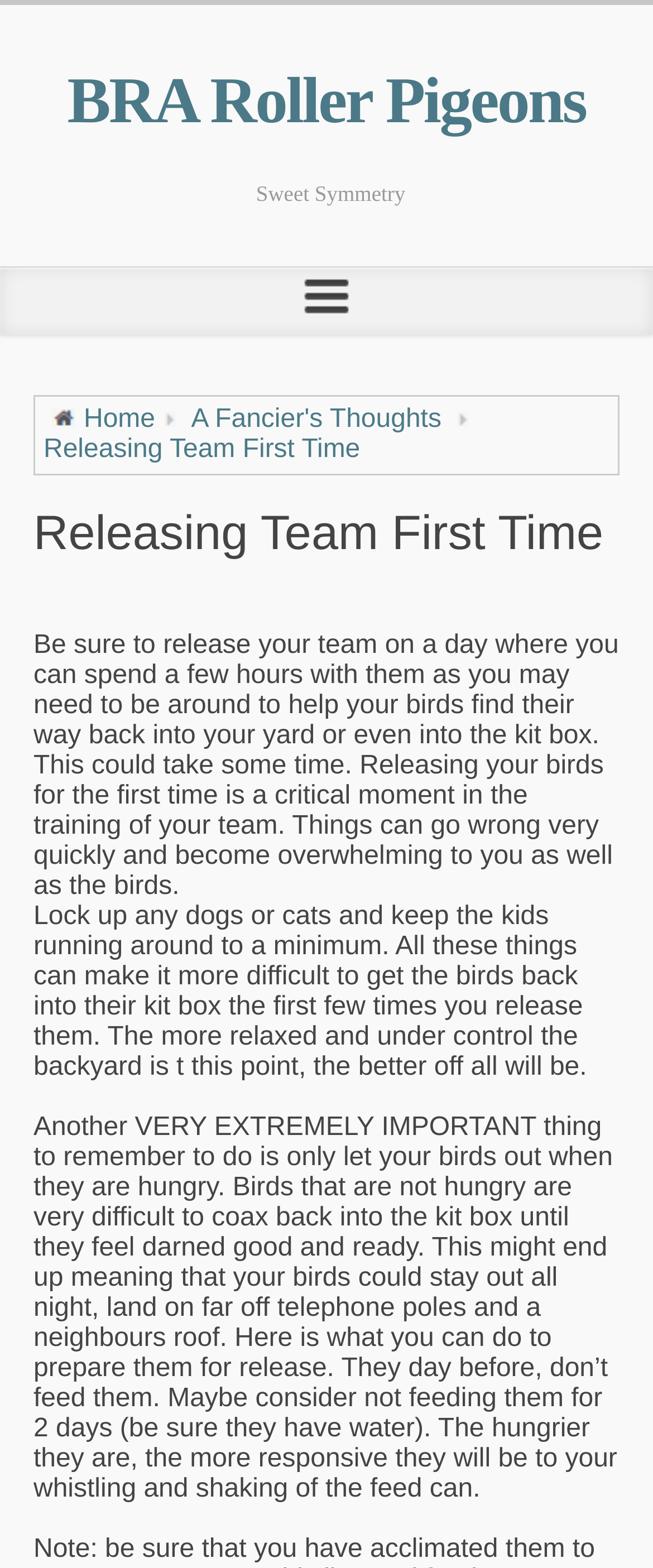What is the name of the pigeon club?
Based on the image, respond with a single word or phrase.

BRA Roller Pigeons Club